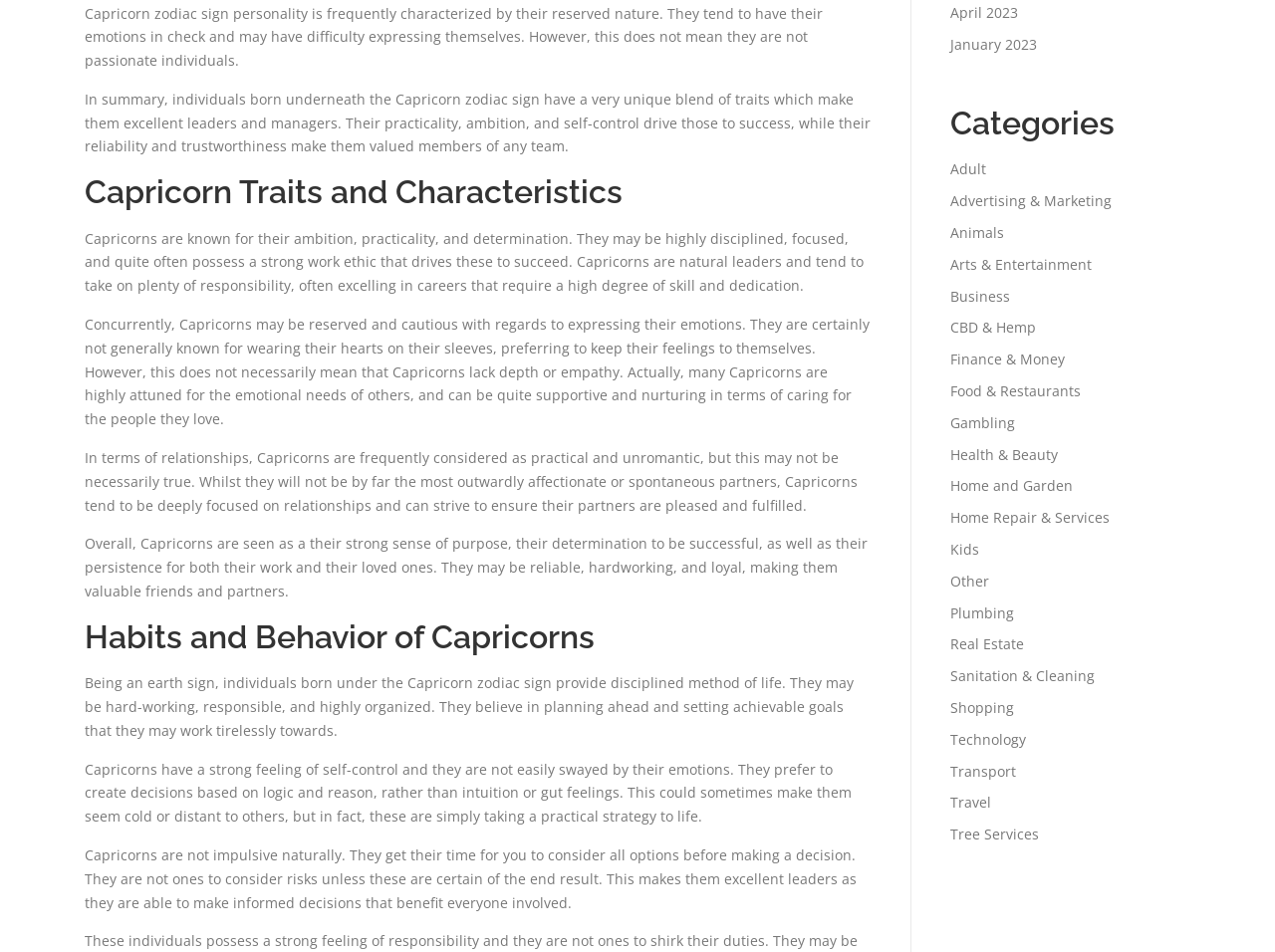Indicate the bounding box coordinates of the element that needs to be clicked to satisfy the following instruction: "Explore the category of Business". The coordinates should be four float numbers between 0 and 1, i.e., [left, top, right, bottom].

[0.745, 0.301, 0.792, 0.321]